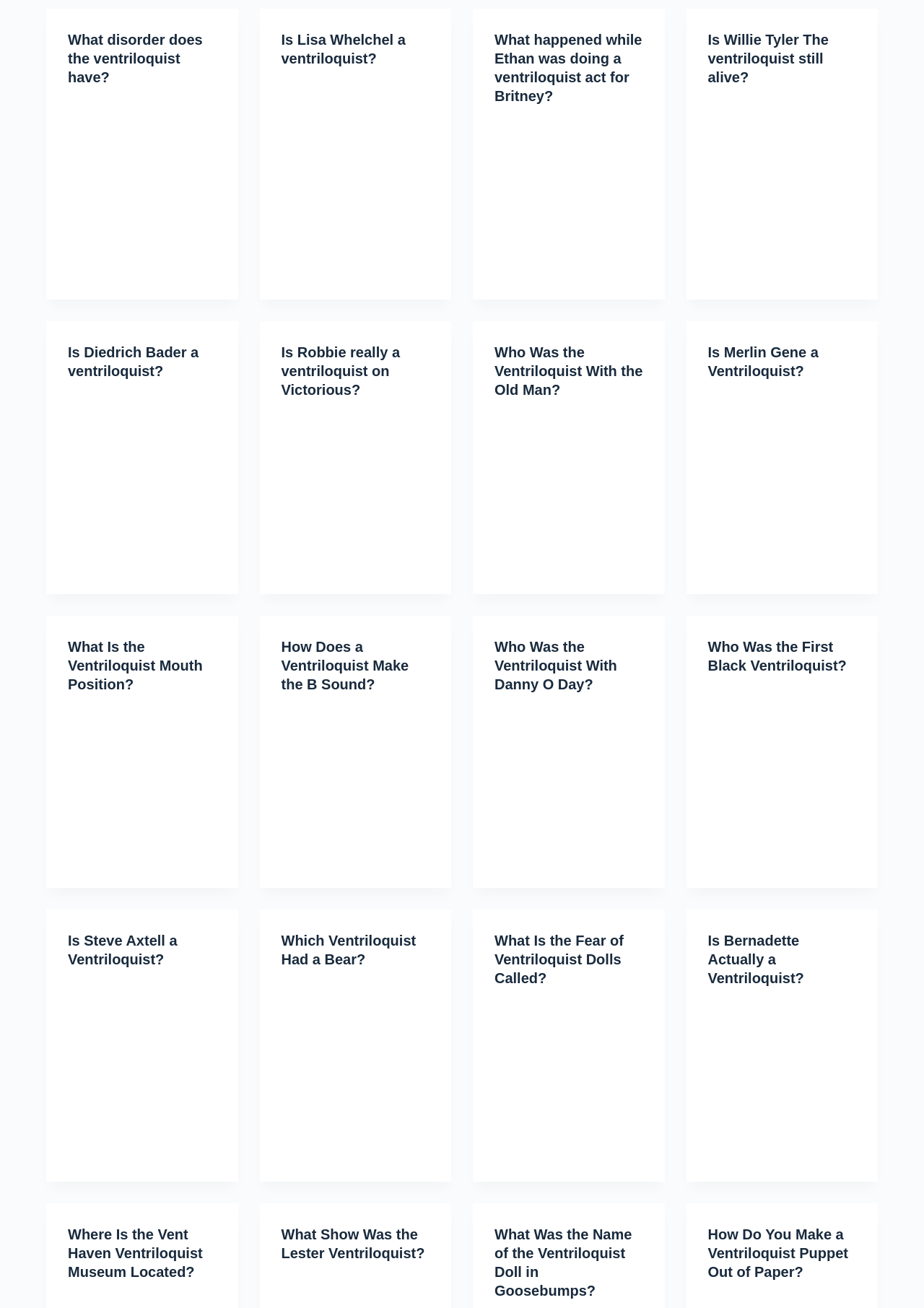Locate the coordinates of the bounding box for the clickable region that fulfills this instruction: "Read the article 'Is Diedrich Bader a ventriloquist?'".

[0.05, 0.077, 0.257, 0.187]